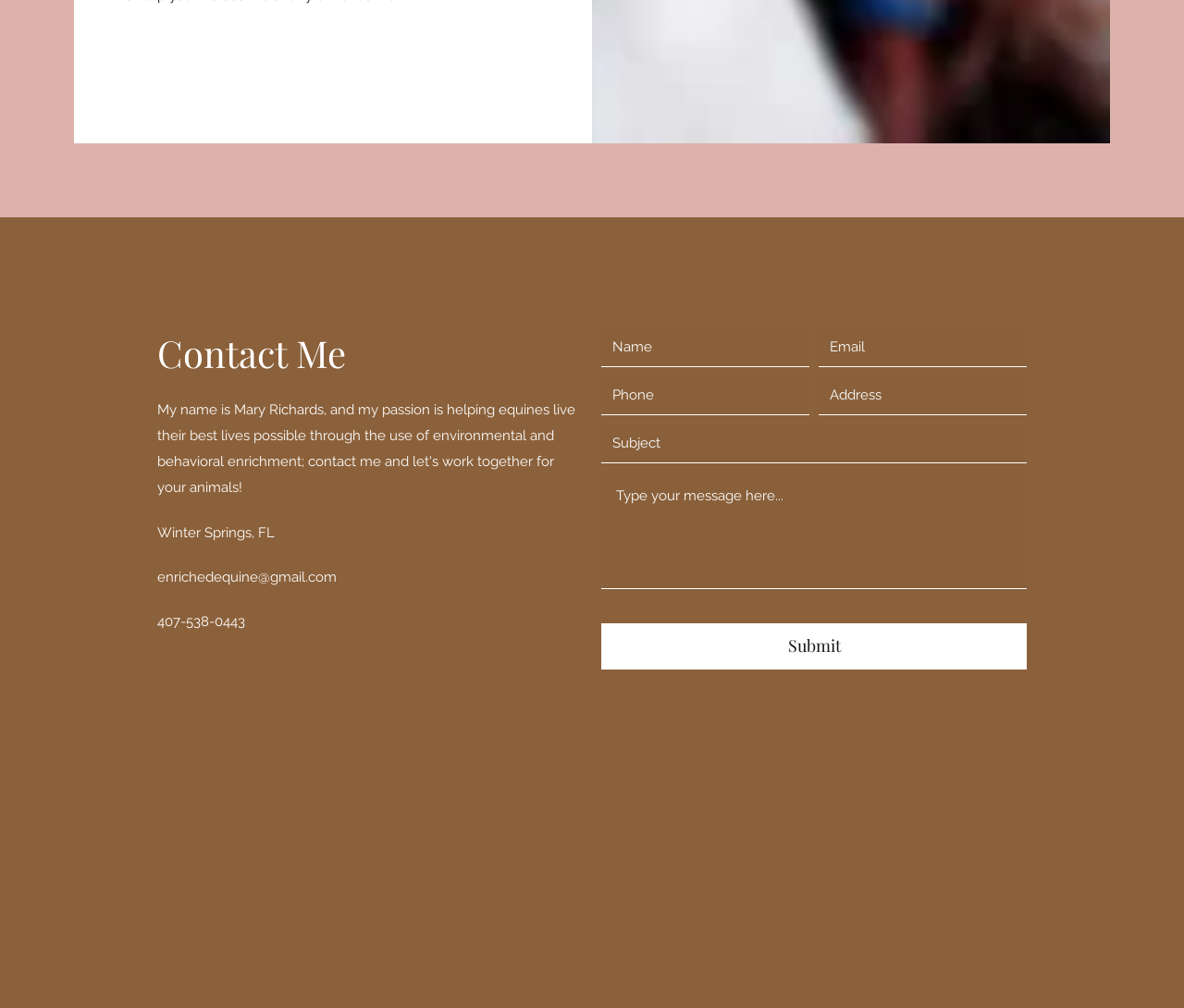What is the purpose of the textboxes?
Based on the image, provide a one-word or brief-phrase response.

To input contact information